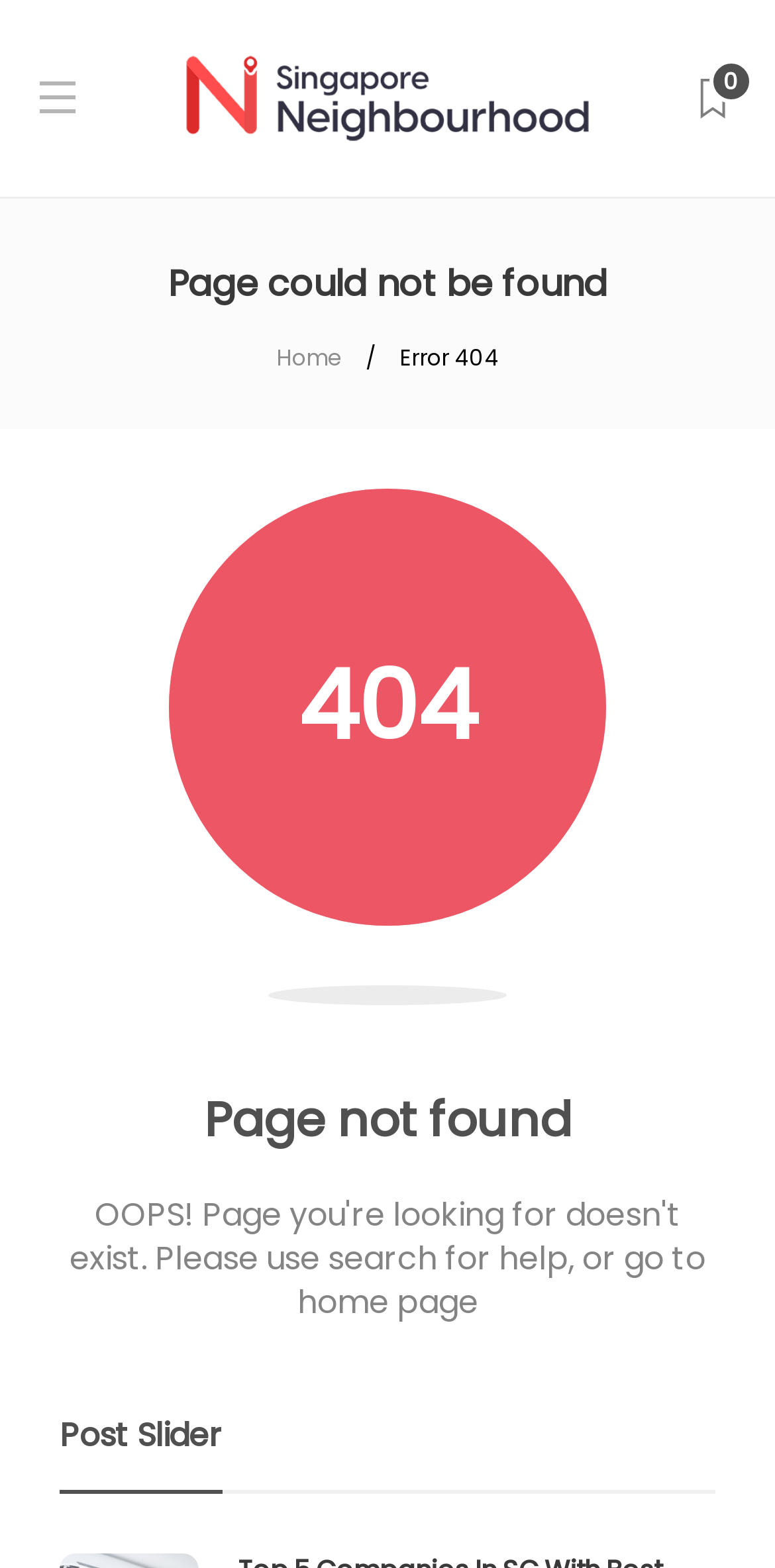What is the purpose of the link at the top right corner?
Based on the image, give a concise answer in the form of a single word or short phrase.

Unknown